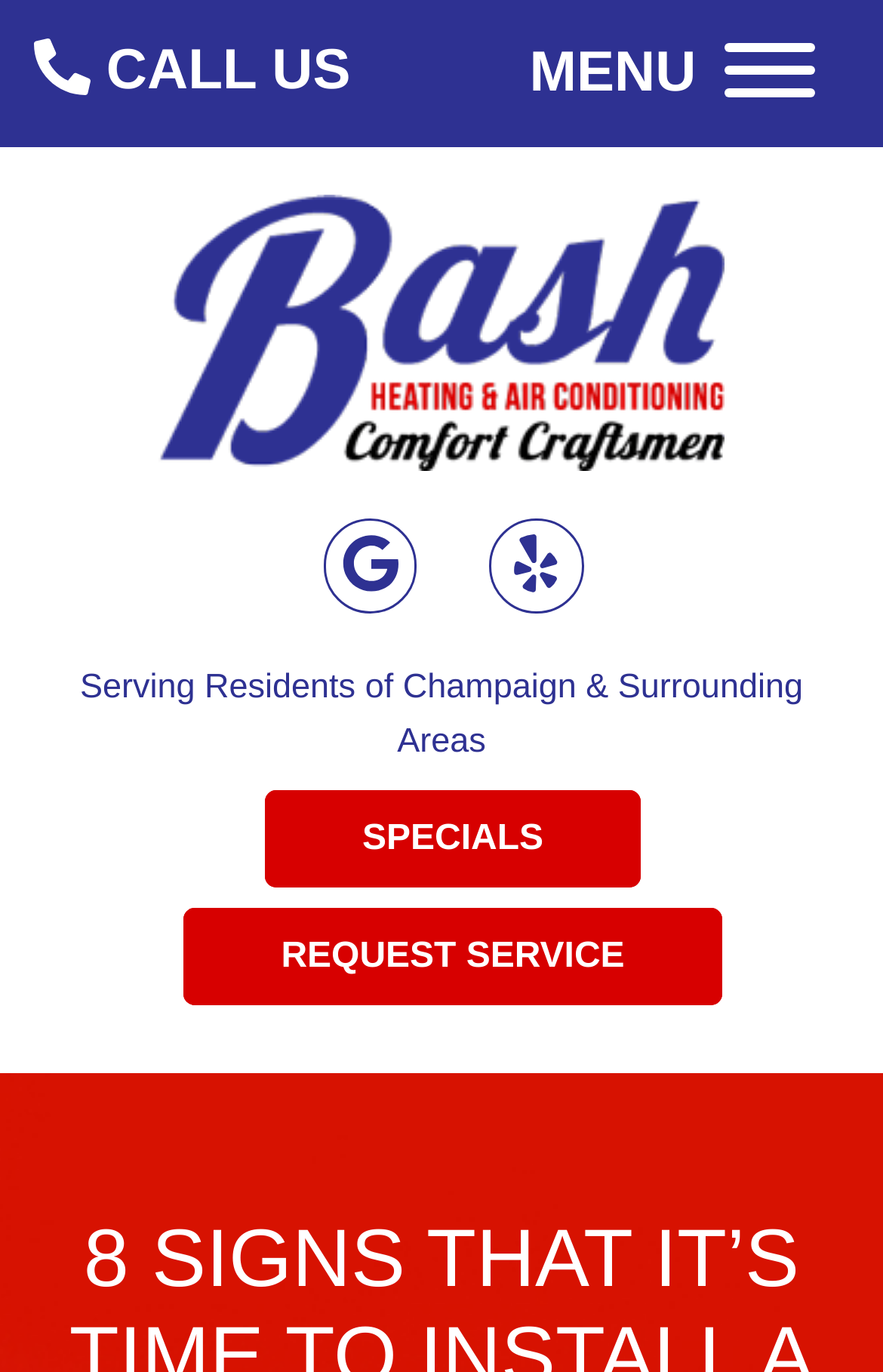What is the phone number to call?
Look at the screenshot and give a one-word or phrase answer.

Not provided